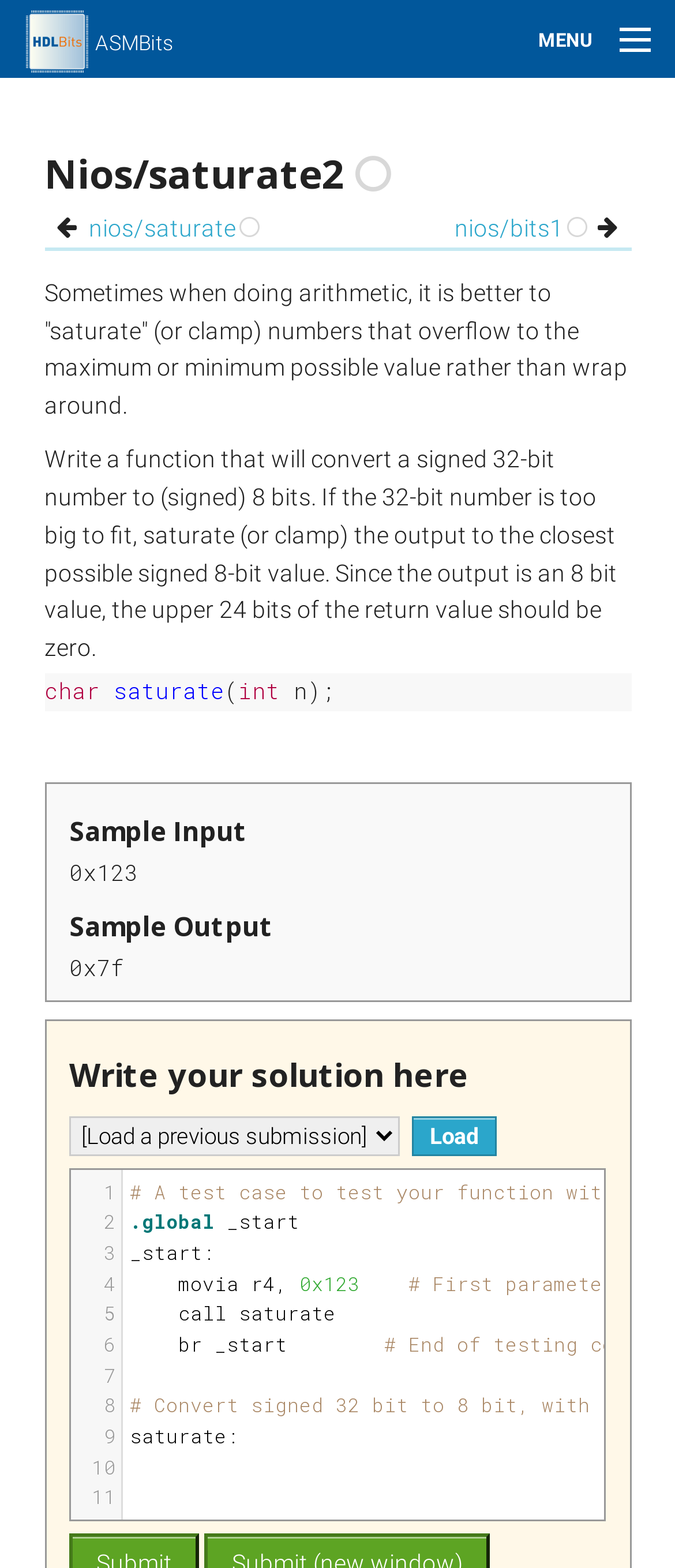Please find the bounding box coordinates of the section that needs to be clicked to achieve this instruction: "Write your solution here".

[0.103, 0.712, 0.593, 0.737]